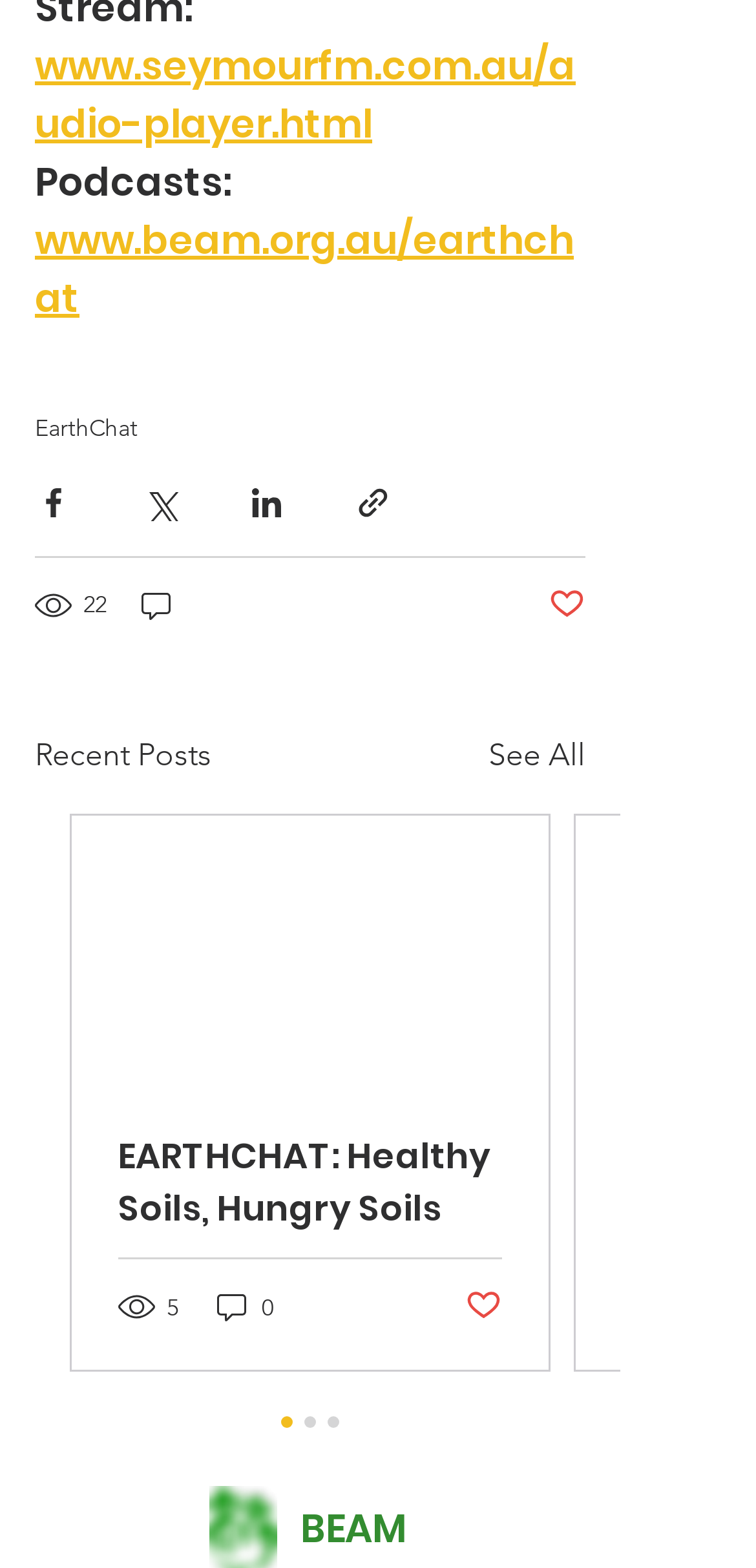Find the bounding box coordinates of the clickable region needed to perform the following instruction: "Click the 'Post not marked as liked' button". The coordinates should be provided as four float numbers between 0 and 1, i.e., [left, top, right, bottom].

[0.726, 0.373, 0.774, 0.399]